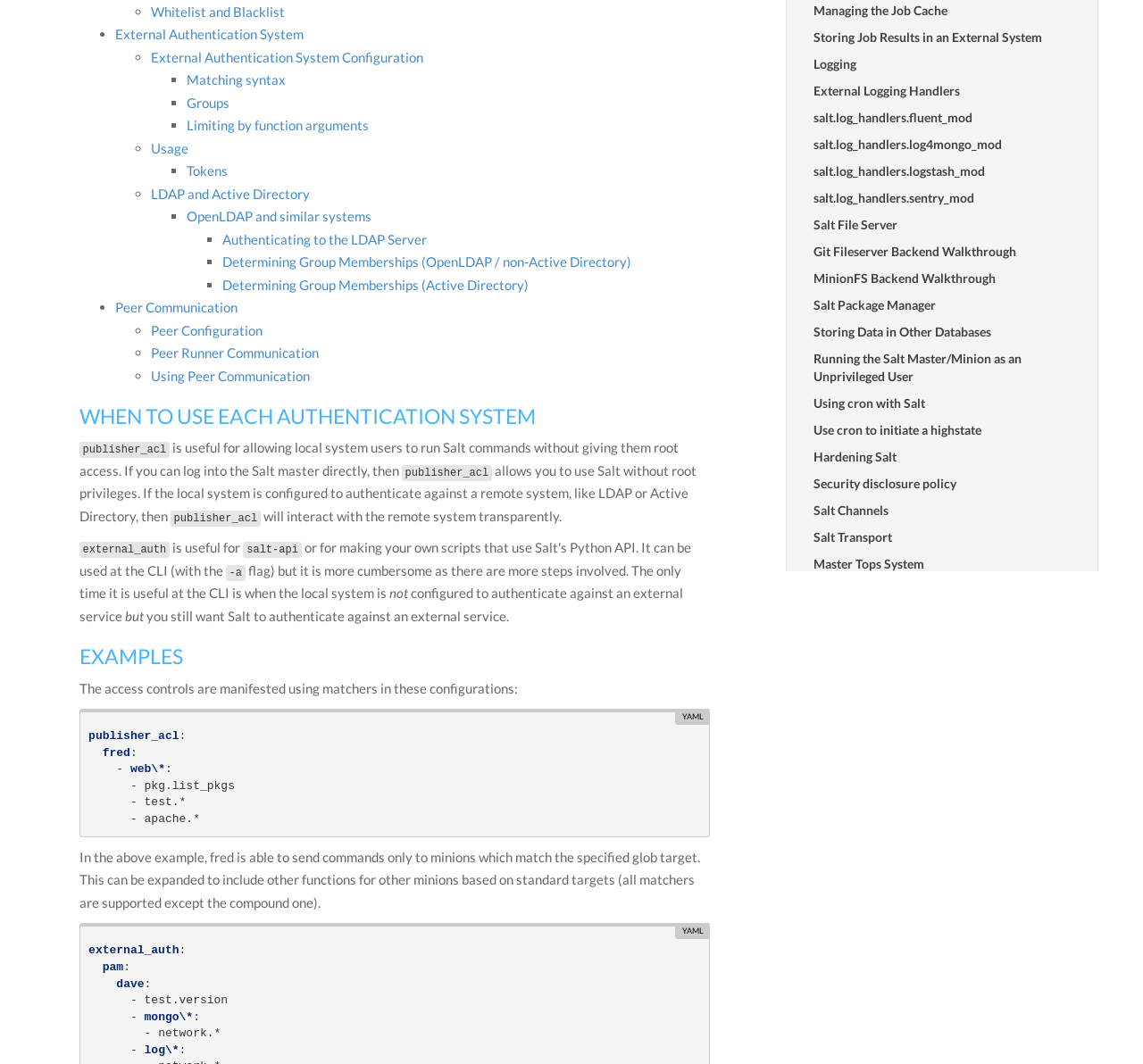Bounding box coordinates are specified in the format (top-left x, top-left y, bottom-right x, bottom-right y). All values are floating point numbers bounded between 0 and 1. Please provide the bounding box coordinate of the region this sentence describes: Salt Cloud

[0.699, 0.876, 0.961, 0.905]